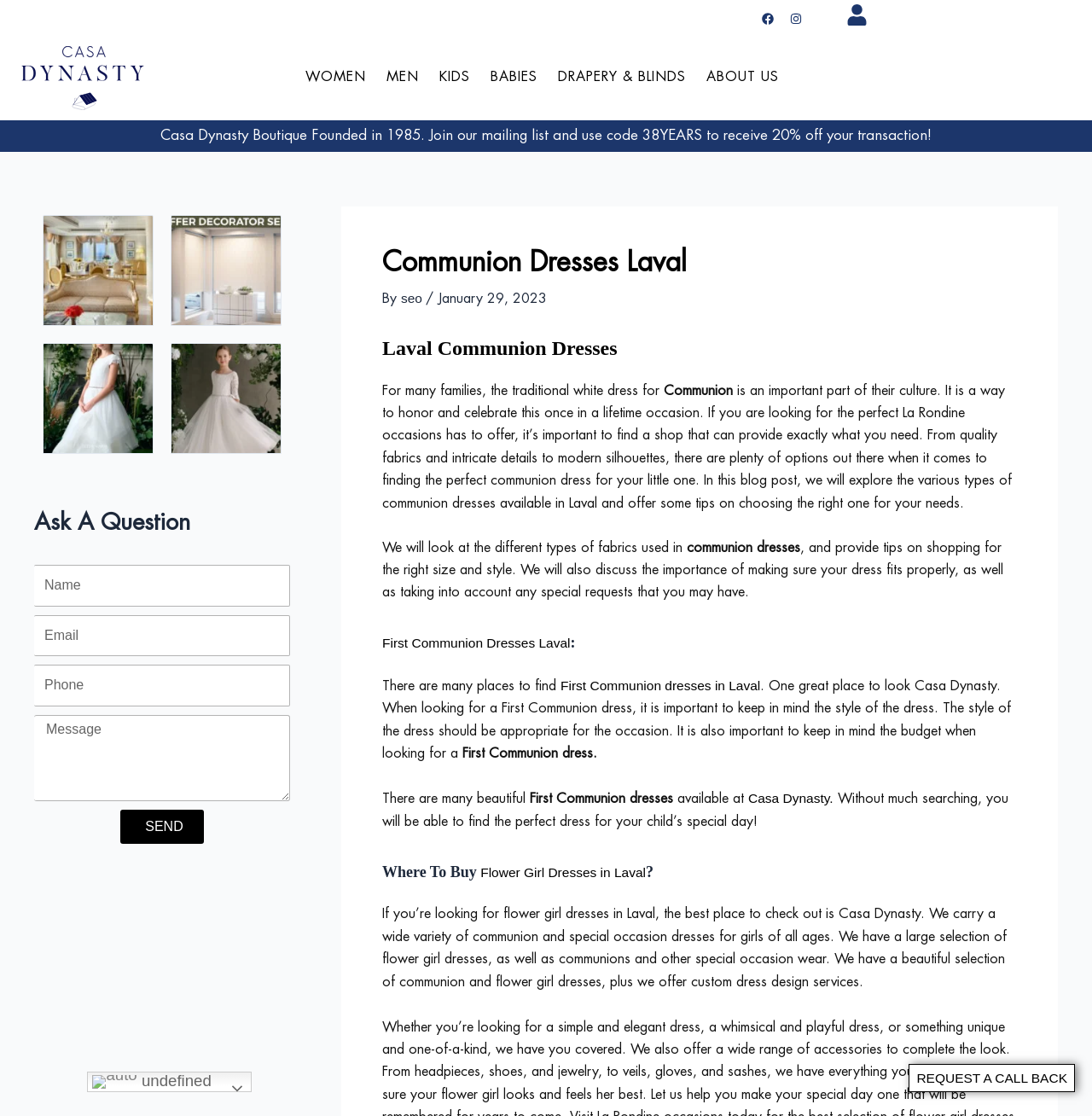Find the bounding box coordinates of the clickable area required to complete the following action: "Click the Facebook link".

[0.692, 0.006, 0.714, 0.028]